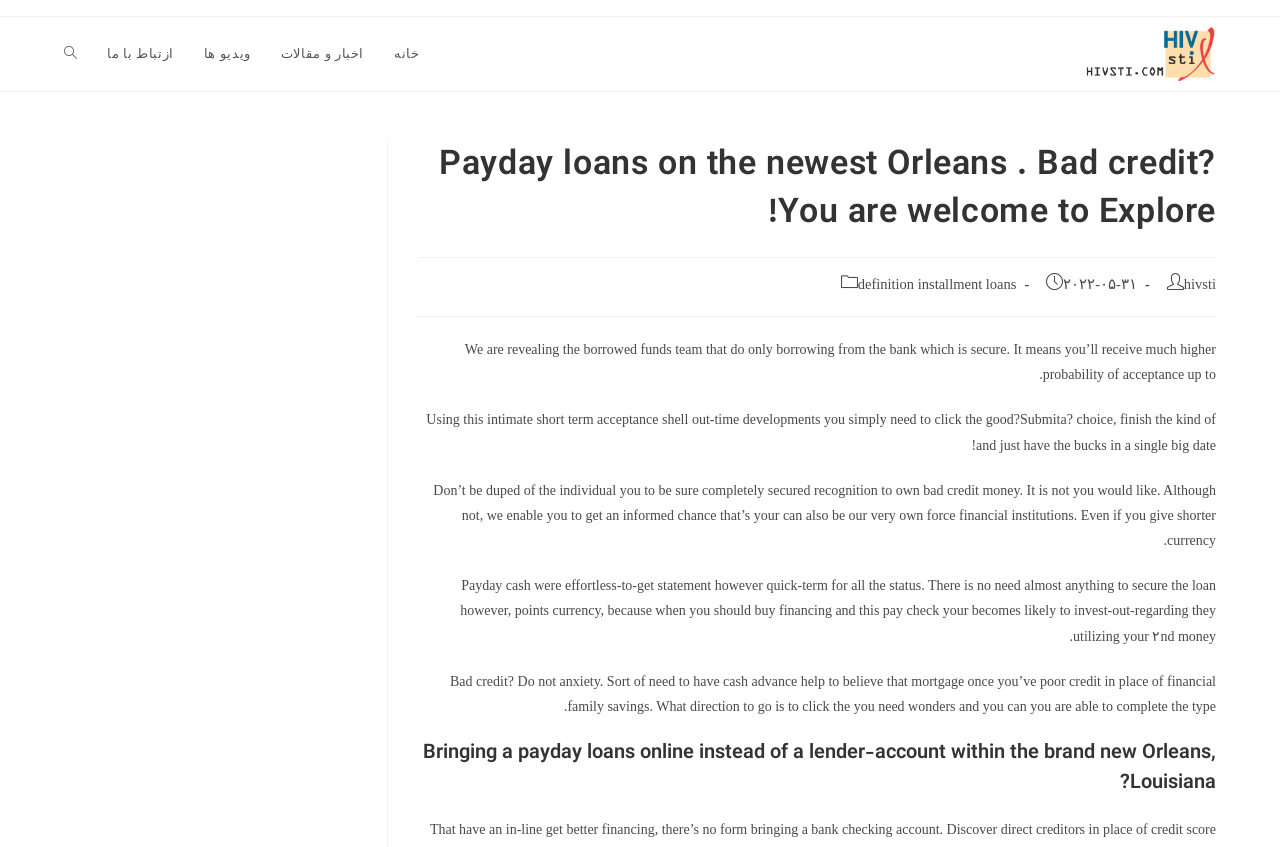Please find the bounding box coordinates of the element that needs to be clicked to perform the following instruction: "Click the 'اخبار و مقالات' link". The bounding box coordinates should be four float numbers between 0 and 1, represented as [left, top, right, bottom].

[0.208, 0.02, 0.296, 0.107]